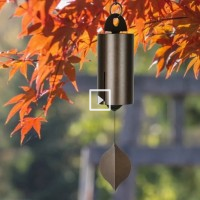Please analyze the image and provide a thorough answer to the question:
What season is being referred to in the caption?

Although the image features autumn leaves, the caption mentions 'especially during the warm summer months', indicating that the season being referred to is summer.